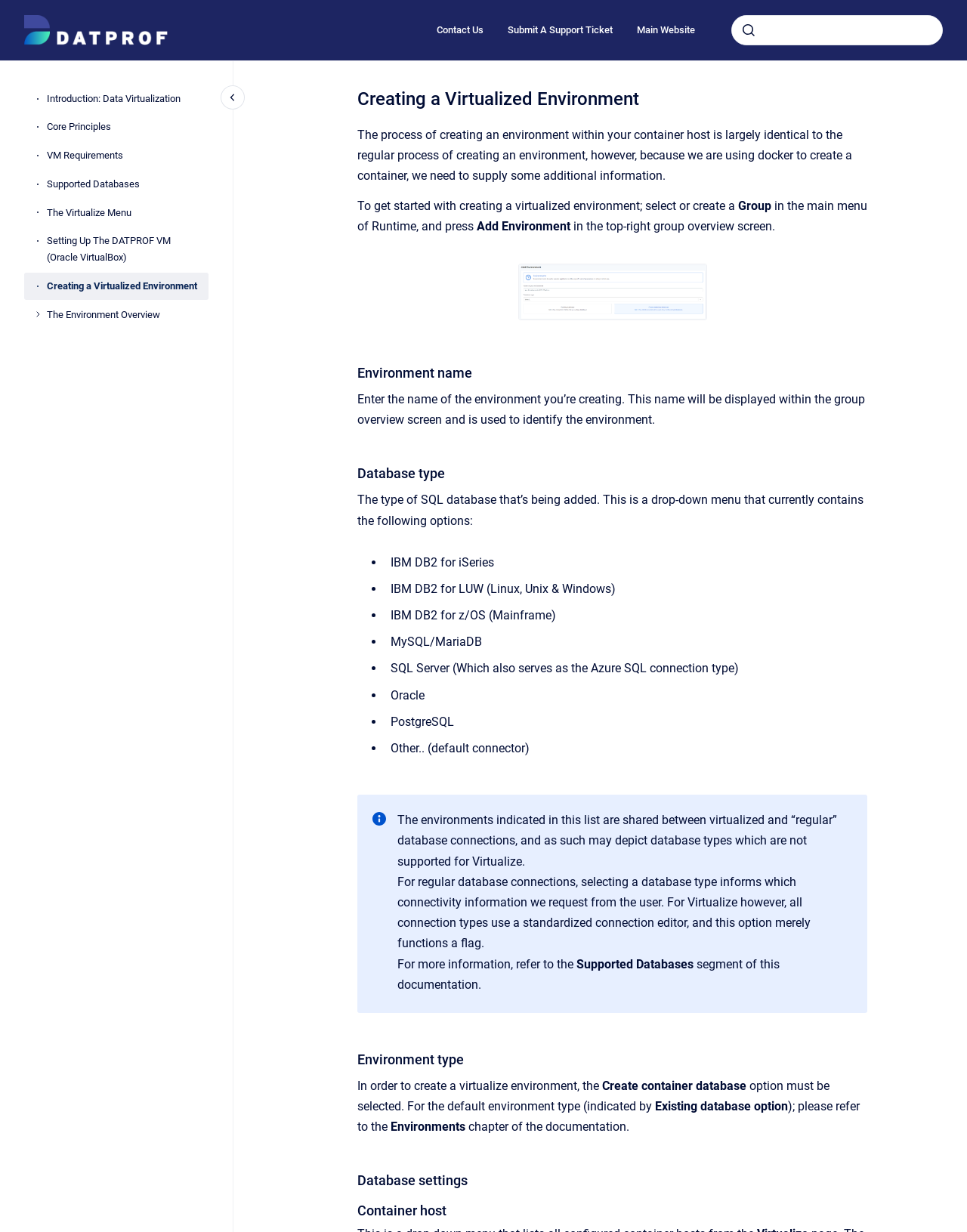What option must be selected to create a virtualize environment?
Respond with a short answer, either a single word or a phrase, based on the image.

Create container database